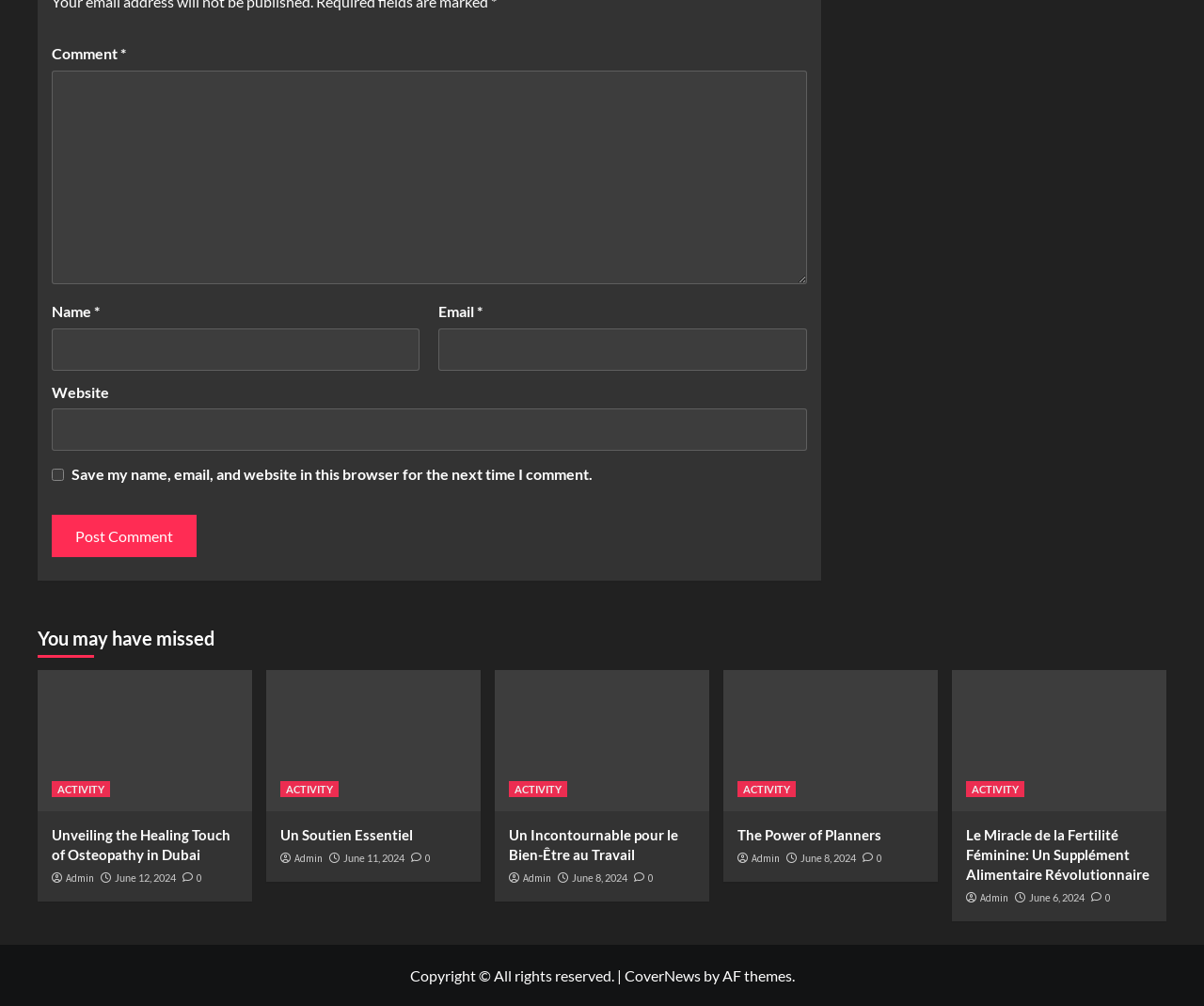Predict the bounding box coordinates of the UI element that matches this description: "parent_node: Comment * name="comment"". The coordinates should be in the format [left, top, right, bottom] with each value between 0 and 1.

[0.043, 0.07, 0.67, 0.282]